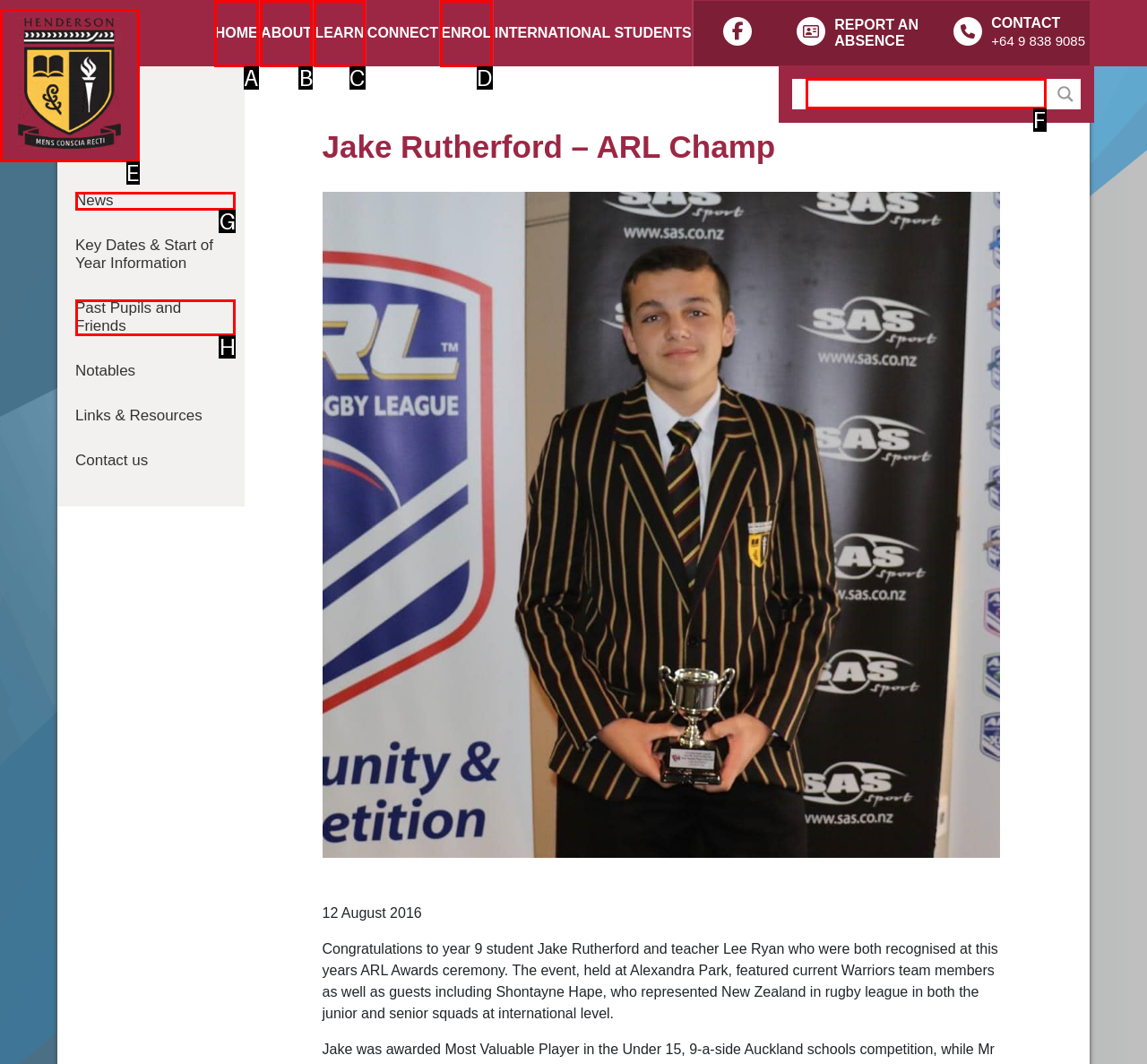Determine which HTML element should be clicked for this task: Search for something
Provide the option's letter from the available choices.

F